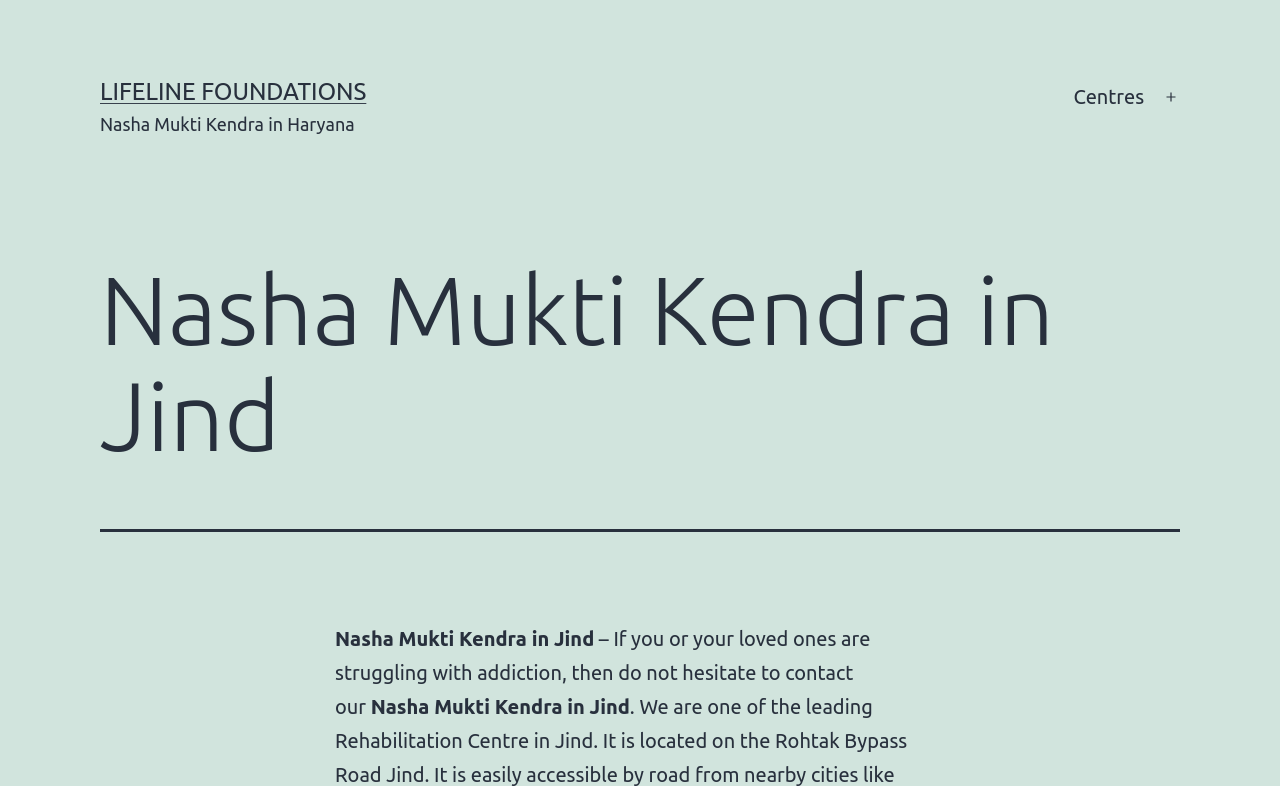Reply to the question with a single word or phrase:
What is the name of the foundation?

LIFELINE FOUNDATIONS